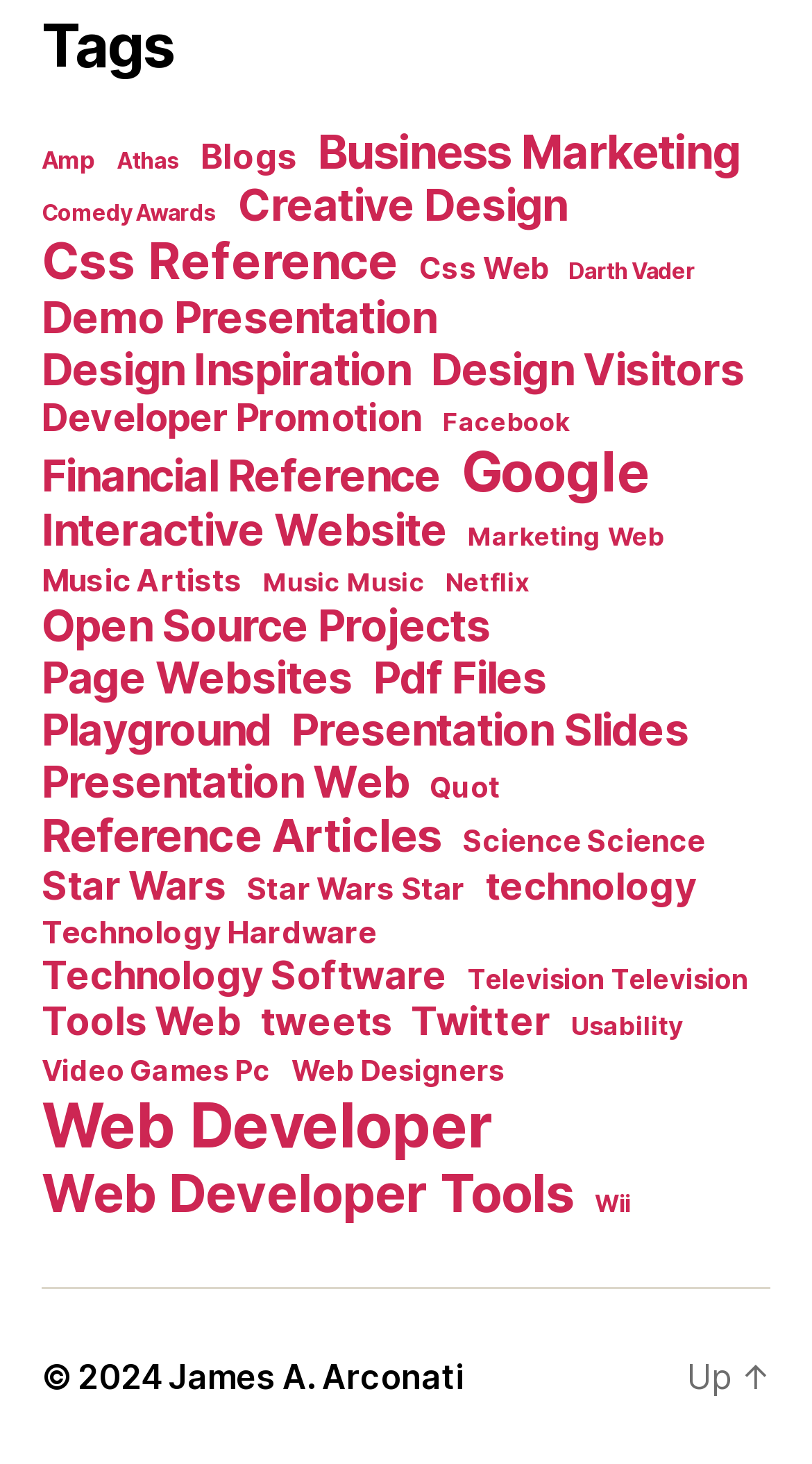Locate the UI element that matches the description Netflix in the webpage screenshot. Return the bounding box coordinates in the format (top-left x, top-left y, bottom-right x, bottom-right y), with values ranging from 0 to 1.

[0.549, 0.386, 0.652, 0.408]